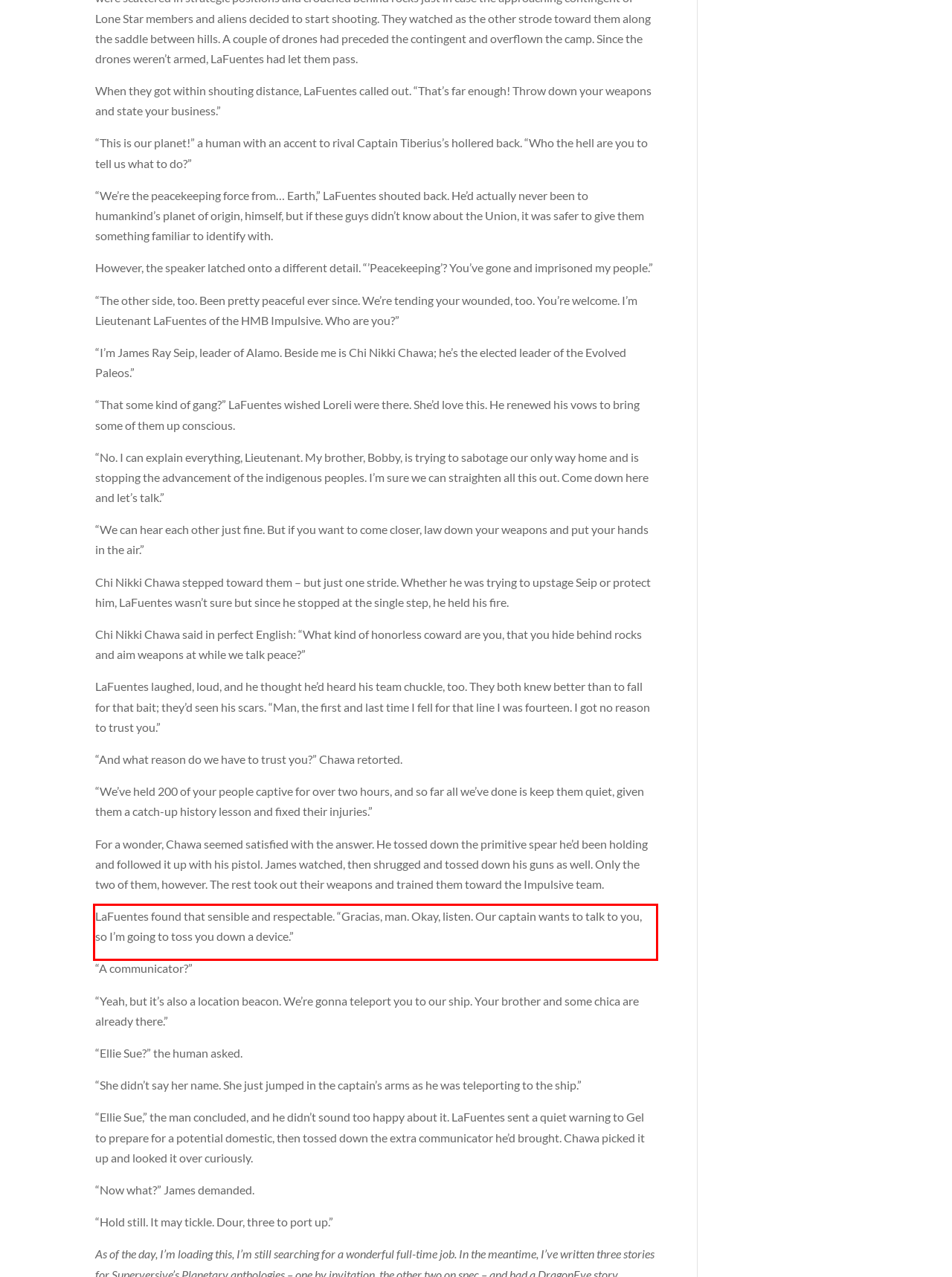From the screenshot of the webpage, locate the red bounding box and extract the text contained within that area.

LaFuentes found that sensible and respectable. “Gracias, man. Okay, listen. Our captain wants to talk to you, so I’m going to toss you down a device.”